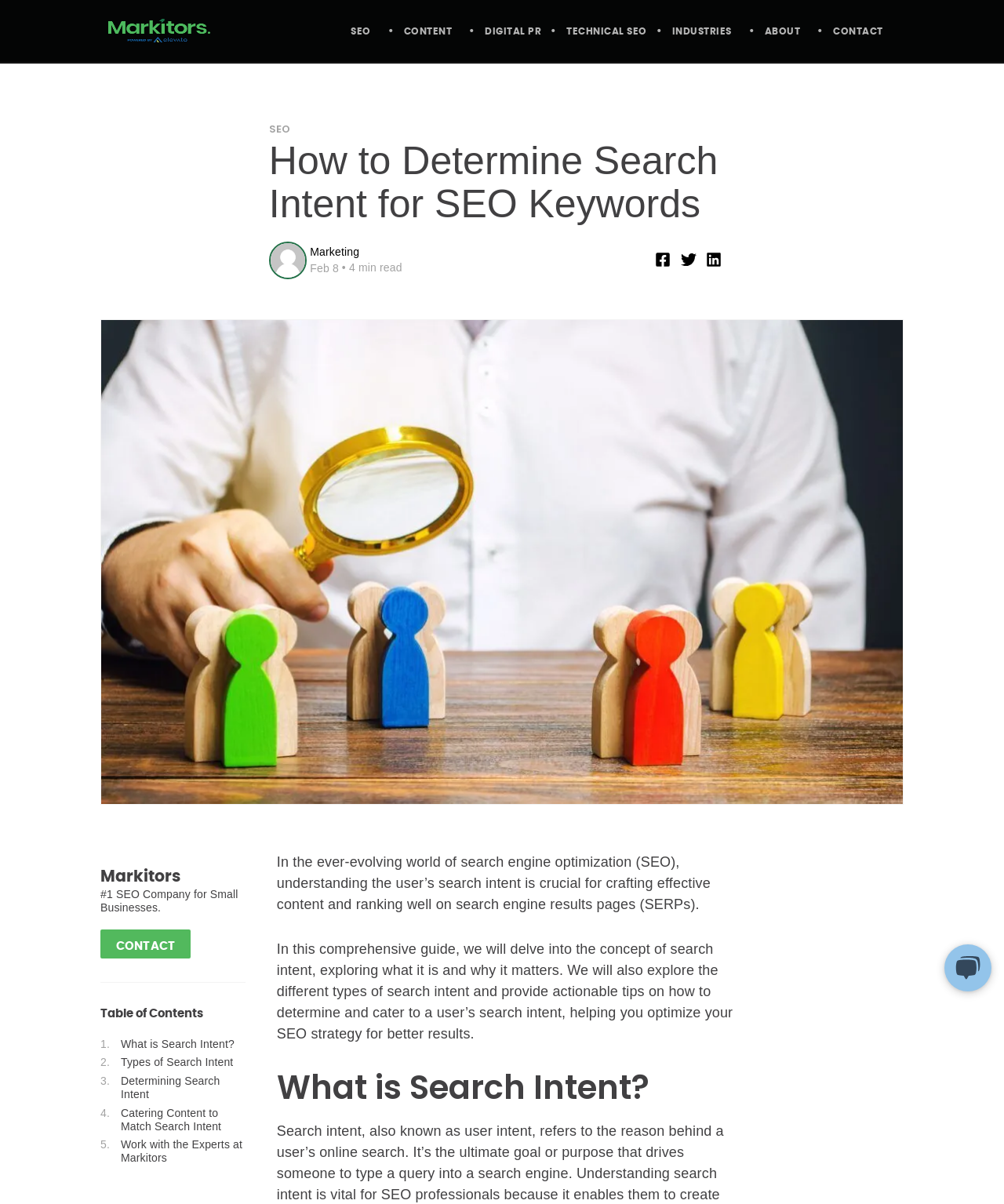Indicate the bounding box coordinates of the clickable region to achieve the following instruction: "Click on the 'SEO' link in the top menu."

[0.337, 0.008, 0.39, 0.045]